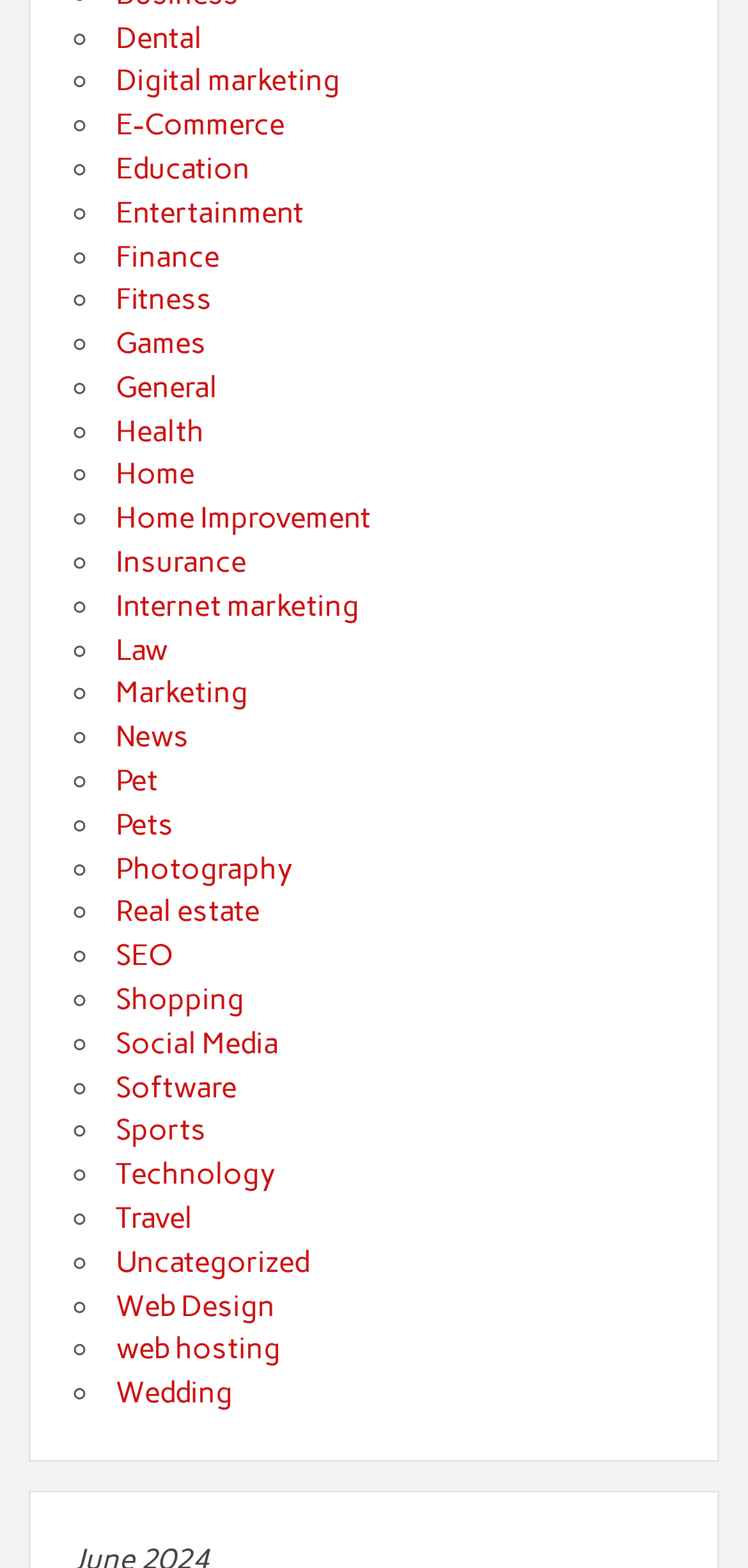Using the details in the image, give a detailed response to the question below:
What categories are listed on this webpage?

Based on the webpage, I can see a list of categories including Dental, Digital marketing, E-Commerce, Education, Entertainment, Finance, Fitness, Games, General, Health, Home, Home Improvement, Insurance, Internet marketing, Law, Marketing, News, Pet, Pets, Photography, Real estate, SEO, Shopping, Social Media, Software, Sports, Technology, Travel, Uncategorized, Web Design, web hosting, Wedding.